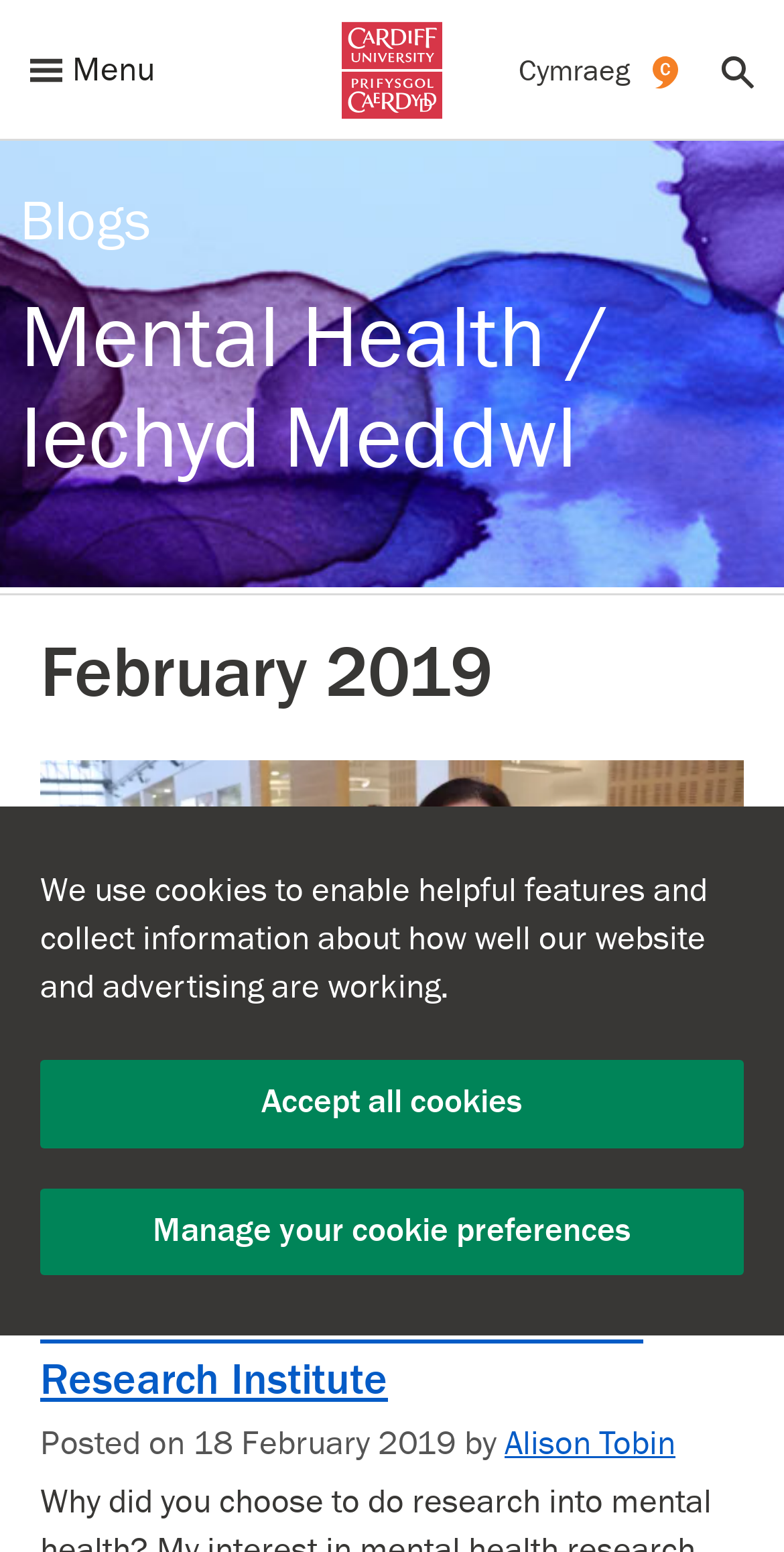Please determine the bounding box coordinates of the element to click in order to execute the following instruction: "Visit the Welsh version of this page". The coordinates should be four float numbers between 0 and 1, specified as [left, top, right, bottom].

[0.662, 0.034, 0.882, 0.056]